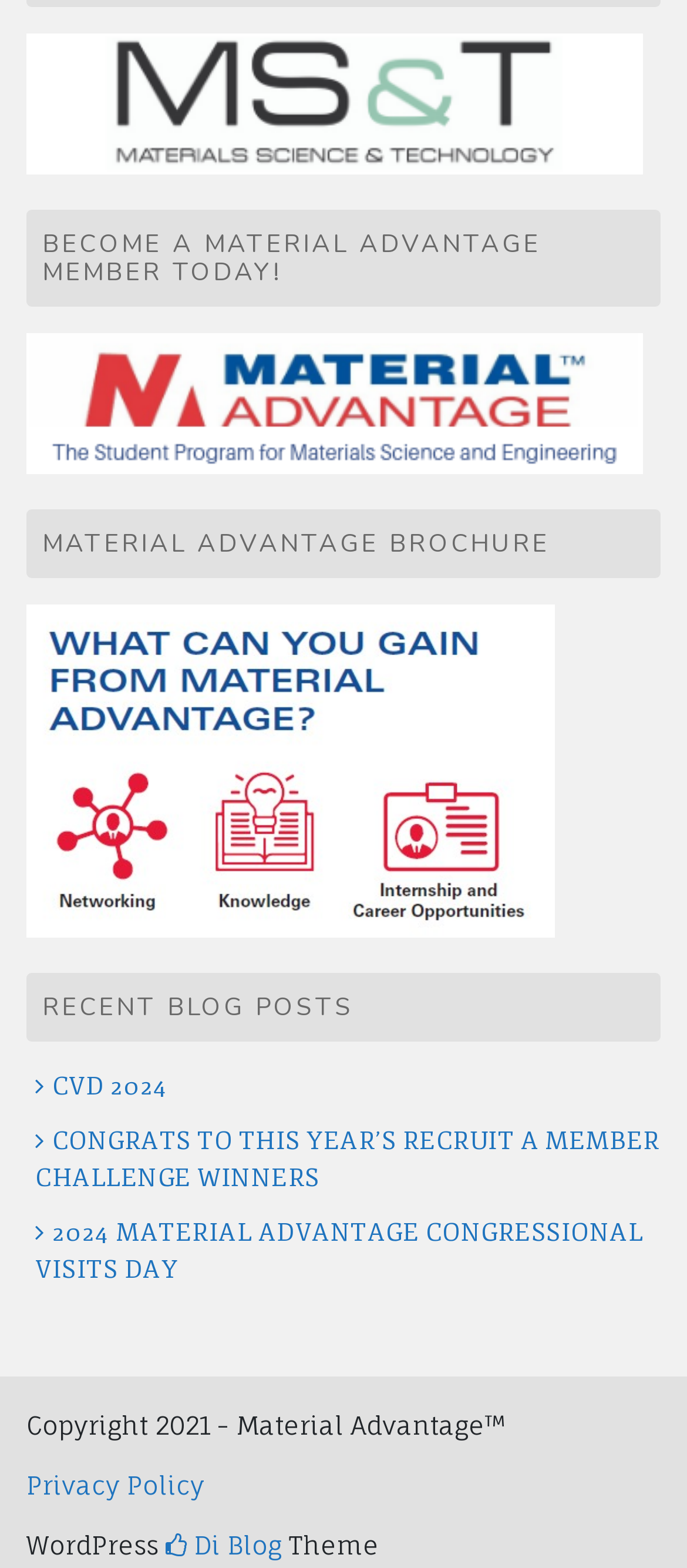What is the main purpose of this webpage? From the image, respond with a single word or brief phrase.

Material Advantage membership